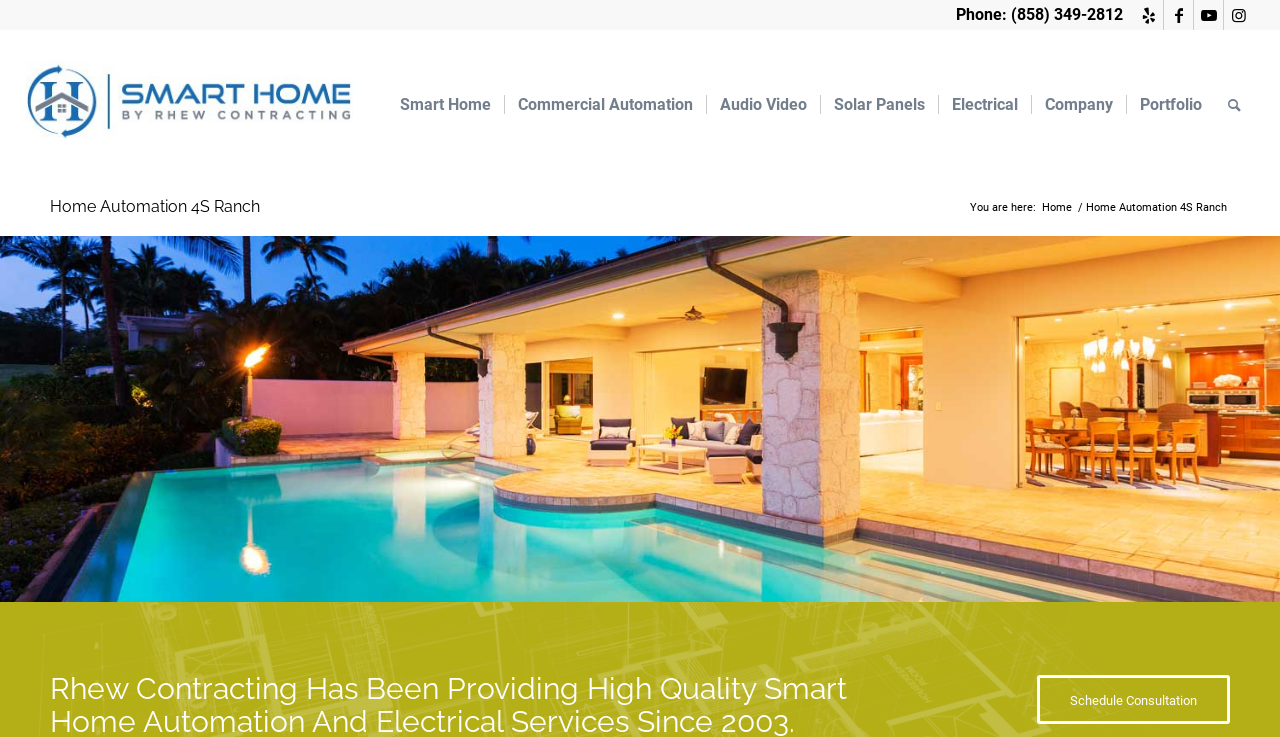Respond to the question below with a single word or phrase:
What is the company's phone number?

(858) 349-2812